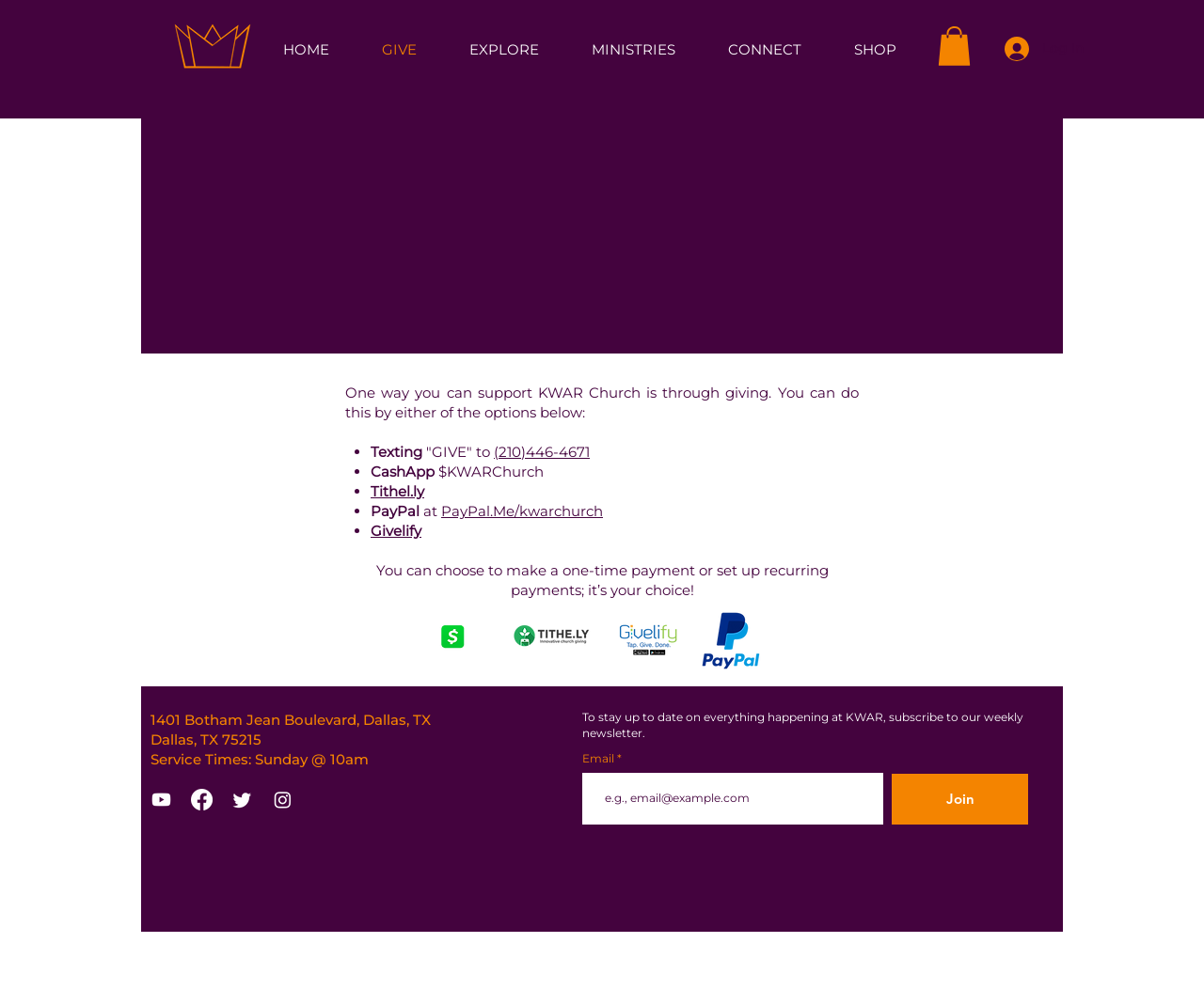Locate the bounding box coordinates of the area where you should click to accomplish the instruction: "Search for something on azure.com".

None